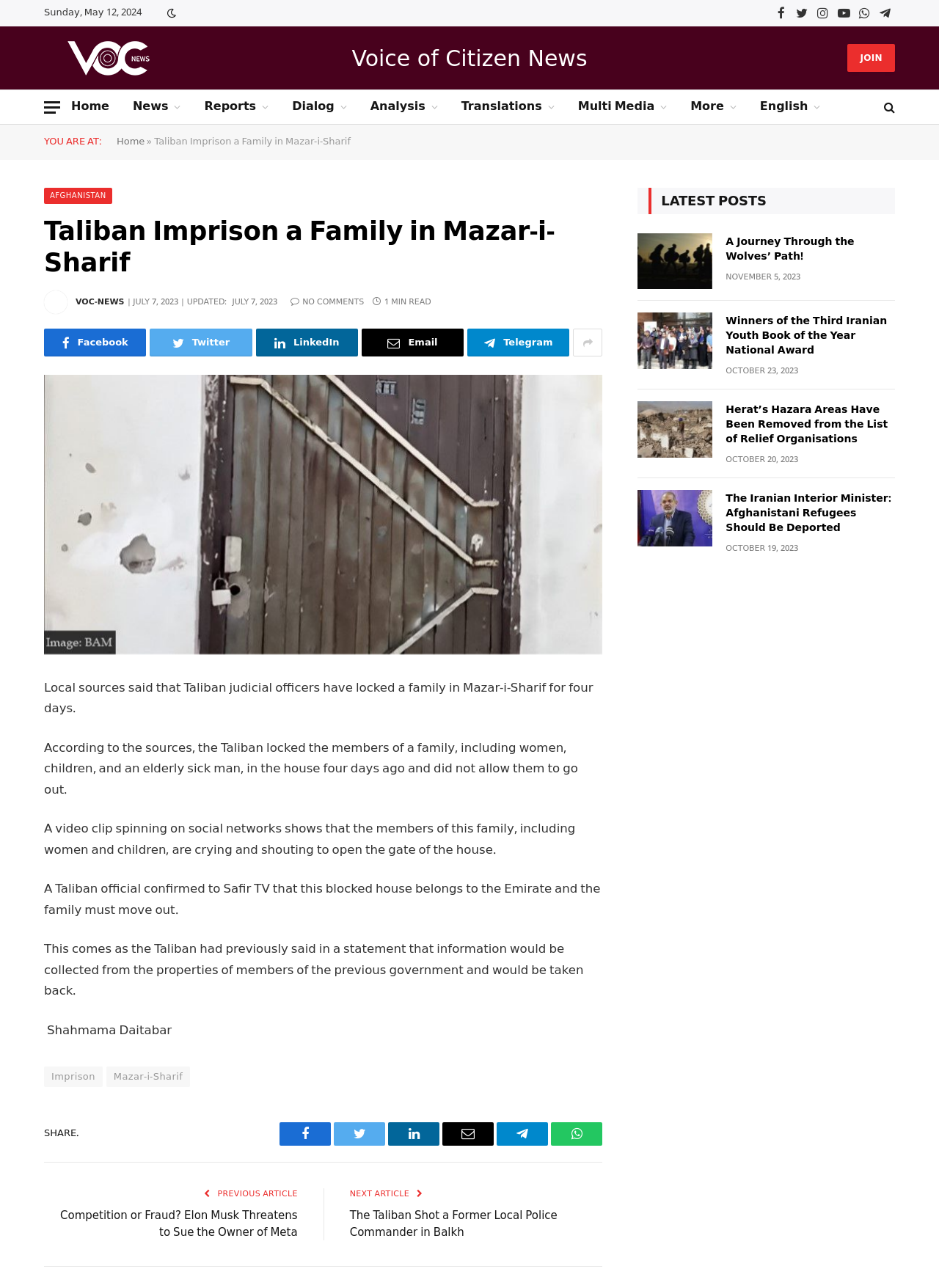Find the bounding box coordinates of the element to click in order to complete this instruction: "view categories". The bounding box coordinates must be four float numbers between 0 and 1, denoted as [left, top, right, bottom].

None